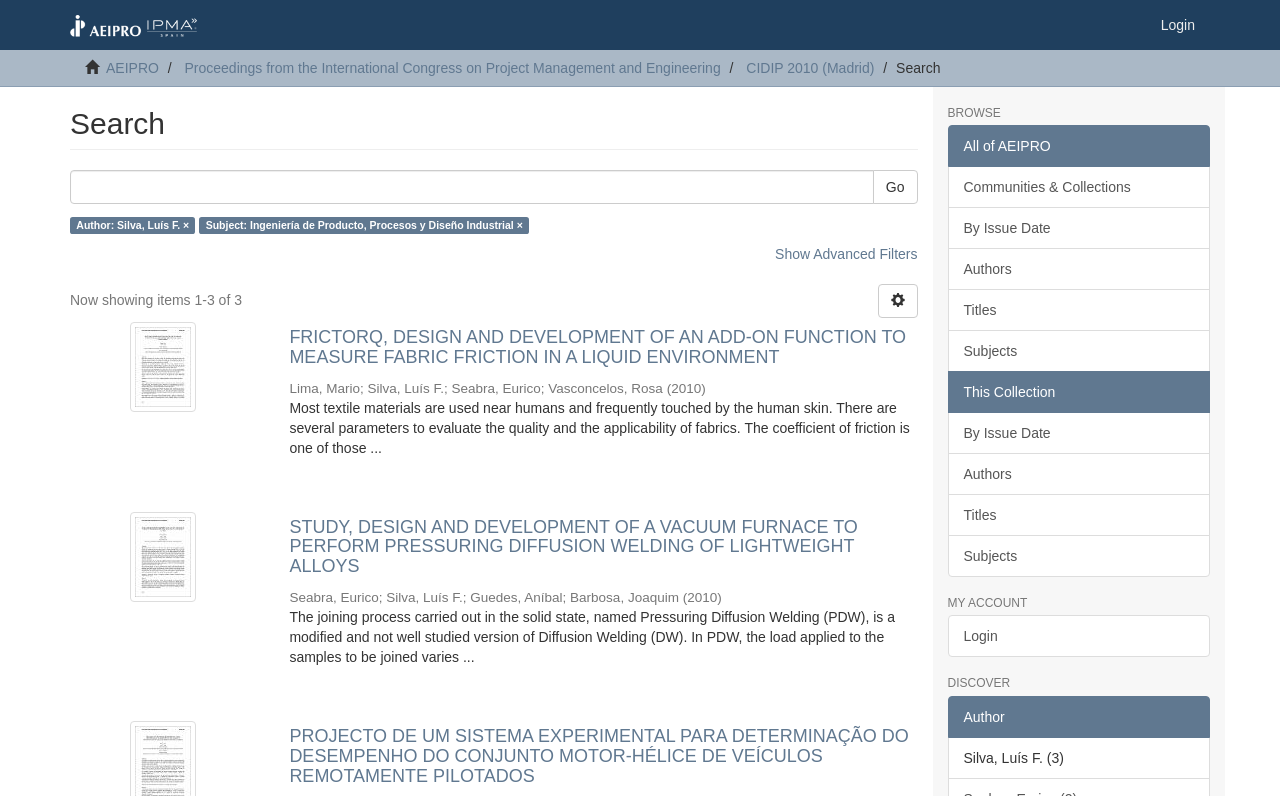Can you specify the bounding box coordinates of the area that needs to be clicked to fulfill the following instruction: "go to advanced filters"?

[0.606, 0.309, 0.717, 0.329]